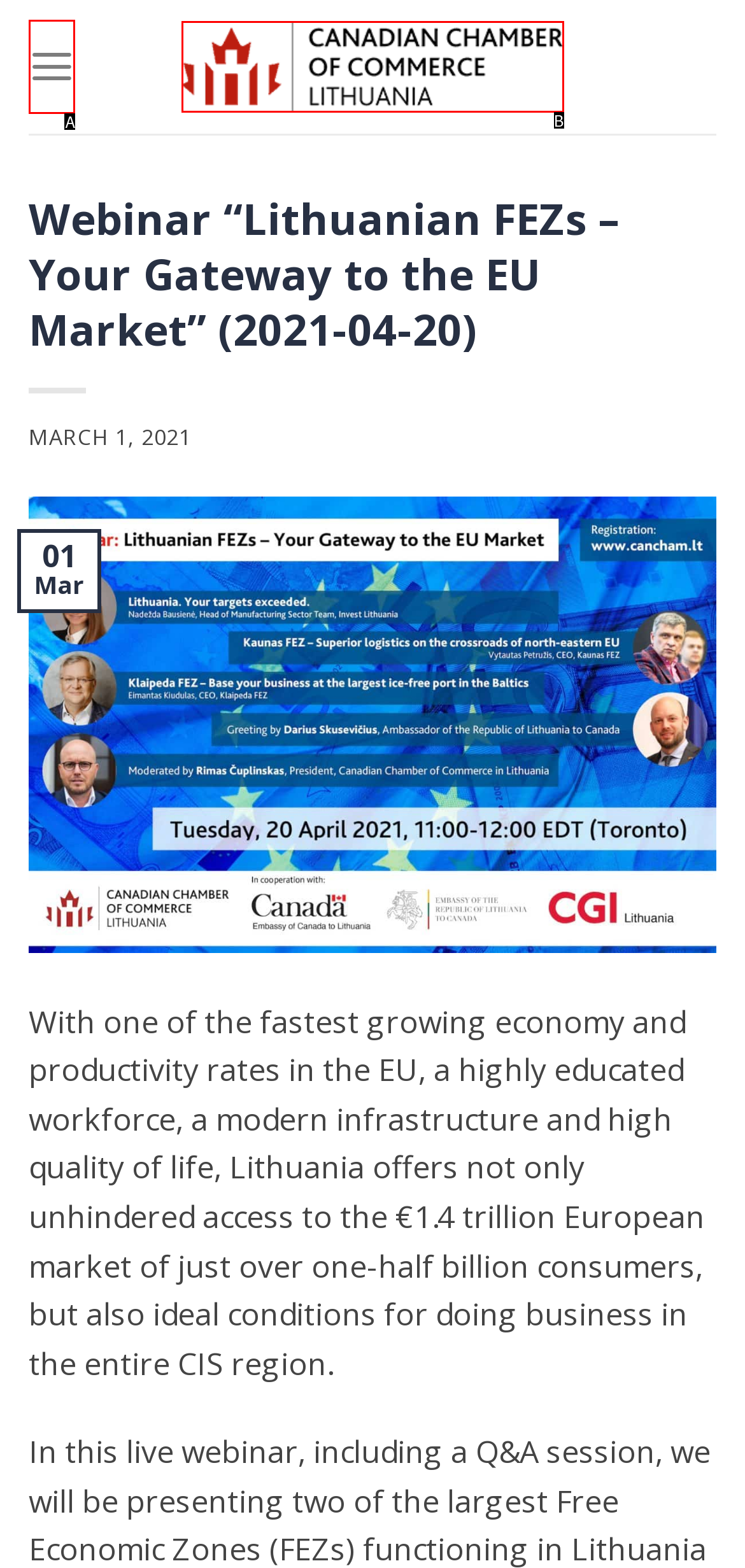Which HTML element matches the description: aria-label="Menu"?
Reply with the letter of the correct choice.

A